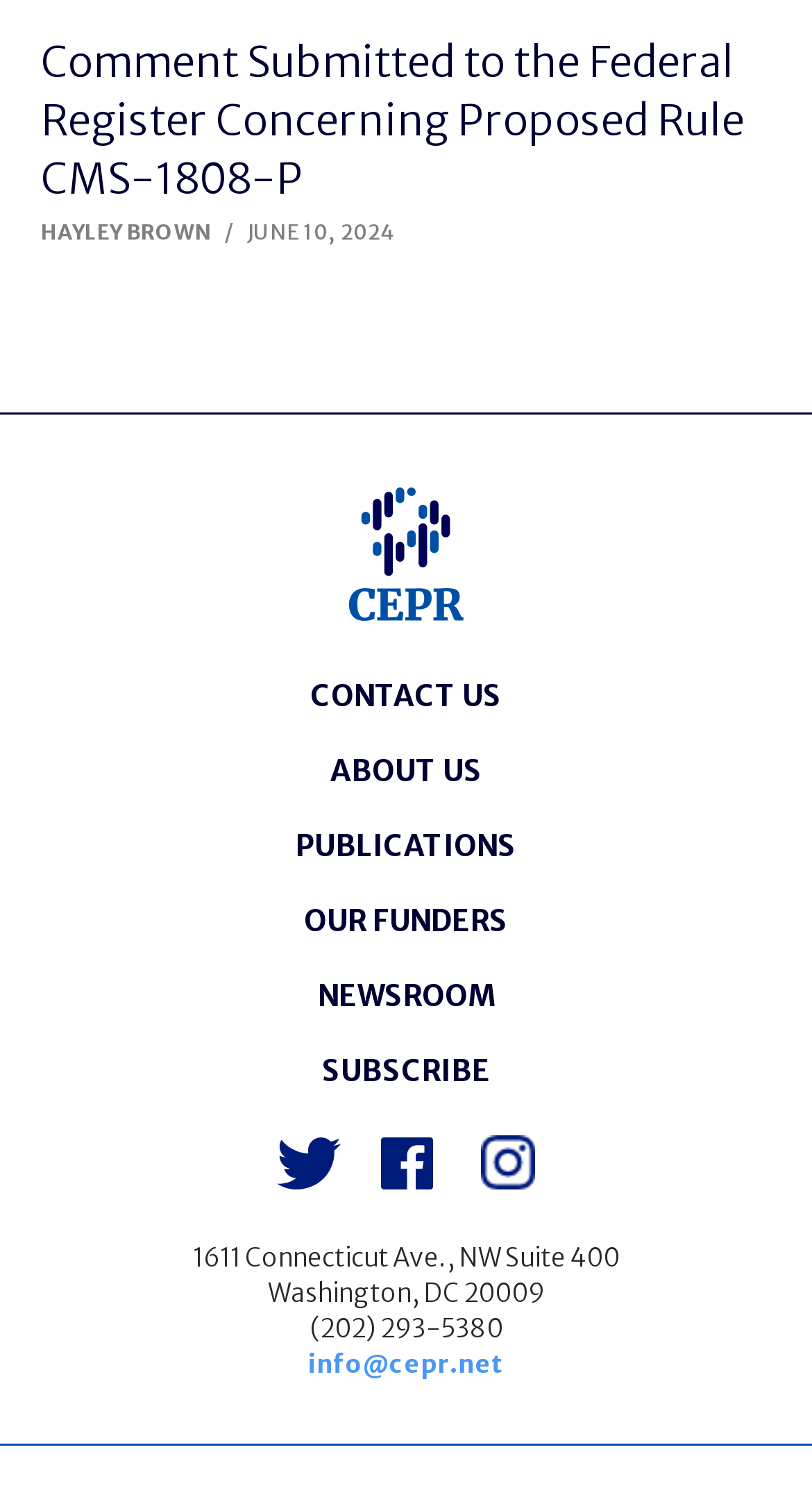Please determine the bounding box coordinates of the element's region to click for the following instruction: "Subscribe by clicking the 'SUBSCRIBE' link".

[0.396, 0.703, 0.604, 0.728]